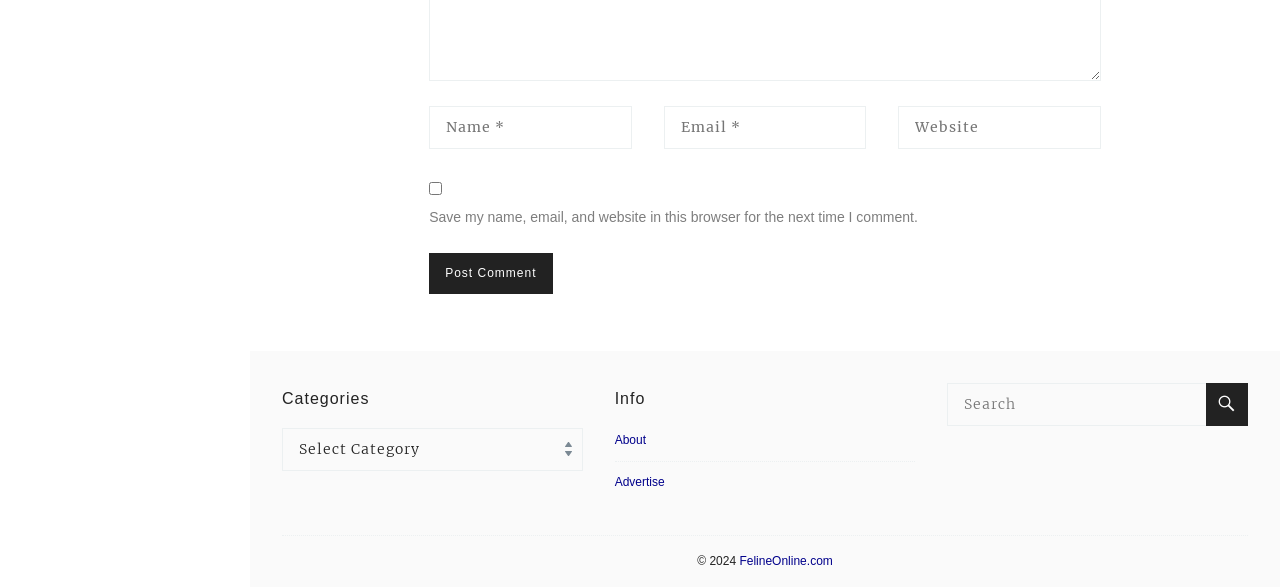What is the domain name of the website?
Use the image to give a comprehensive and detailed response to the question.

The domain name of the website is displayed as a link at the bottom of the webpage, and it is 'FelineOnline.com'. This suggests that the website's domain name is FelineOnline.com.